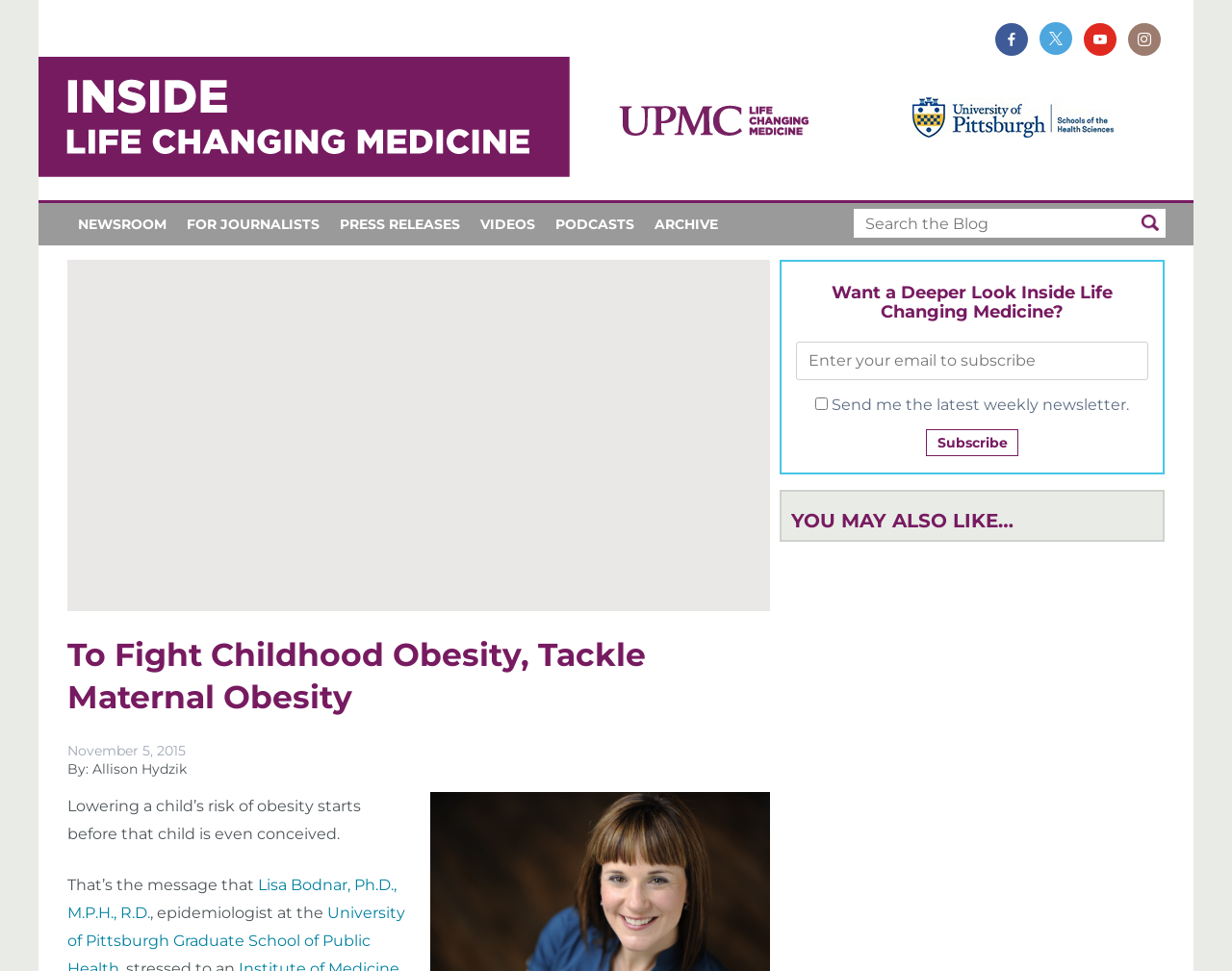How many sections are available in the newsroom?
Look at the image and provide a short answer using one word or a phrase.

6